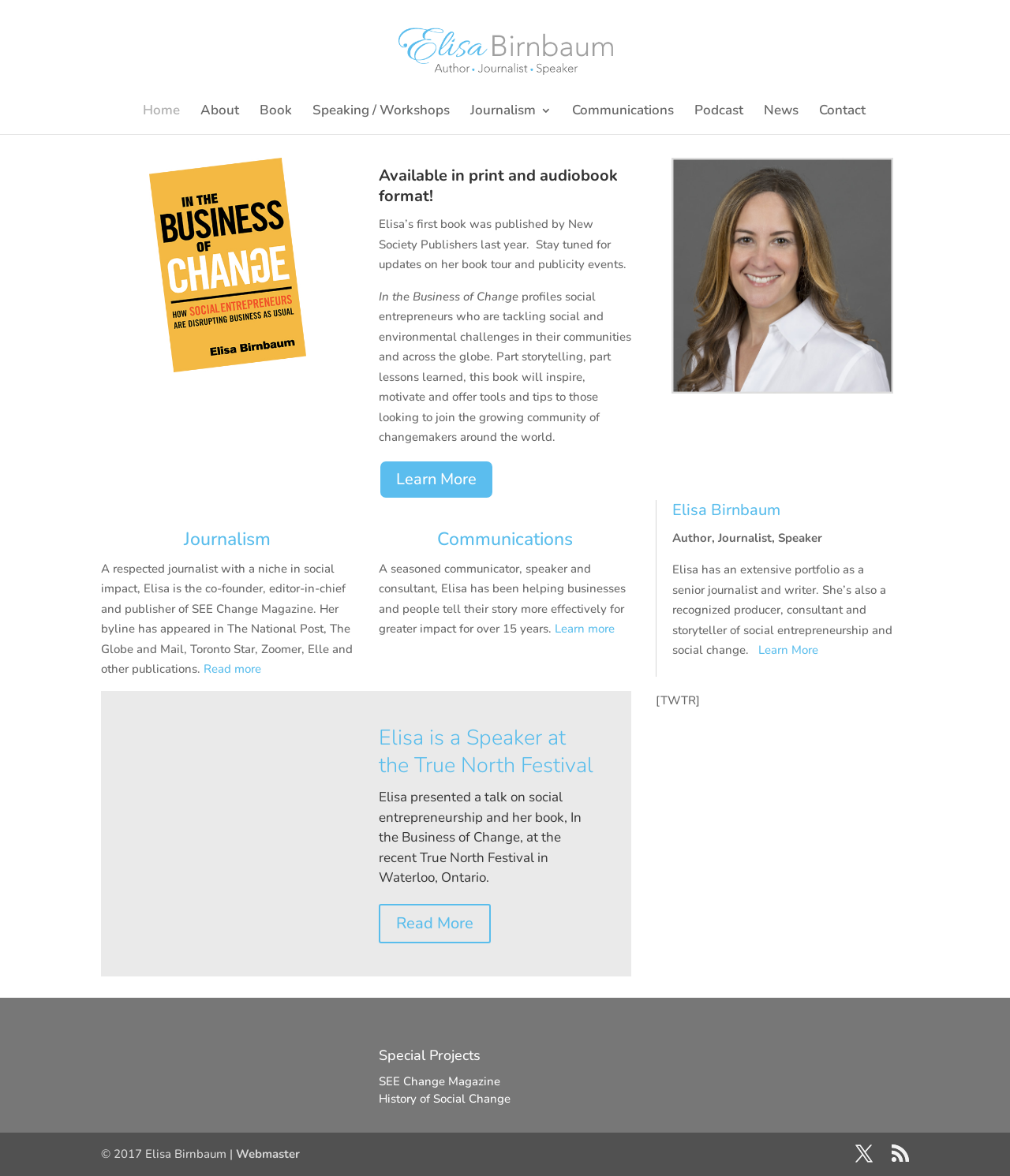What event did Elisa speak at?
Please answer the question with as much detail as possible using the screenshot.

According to the webpage, Elisa presented a talk on social entrepreneurship and her book at the True North Festival in Waterloo, Ontario, which is mentioned in the layout table section.